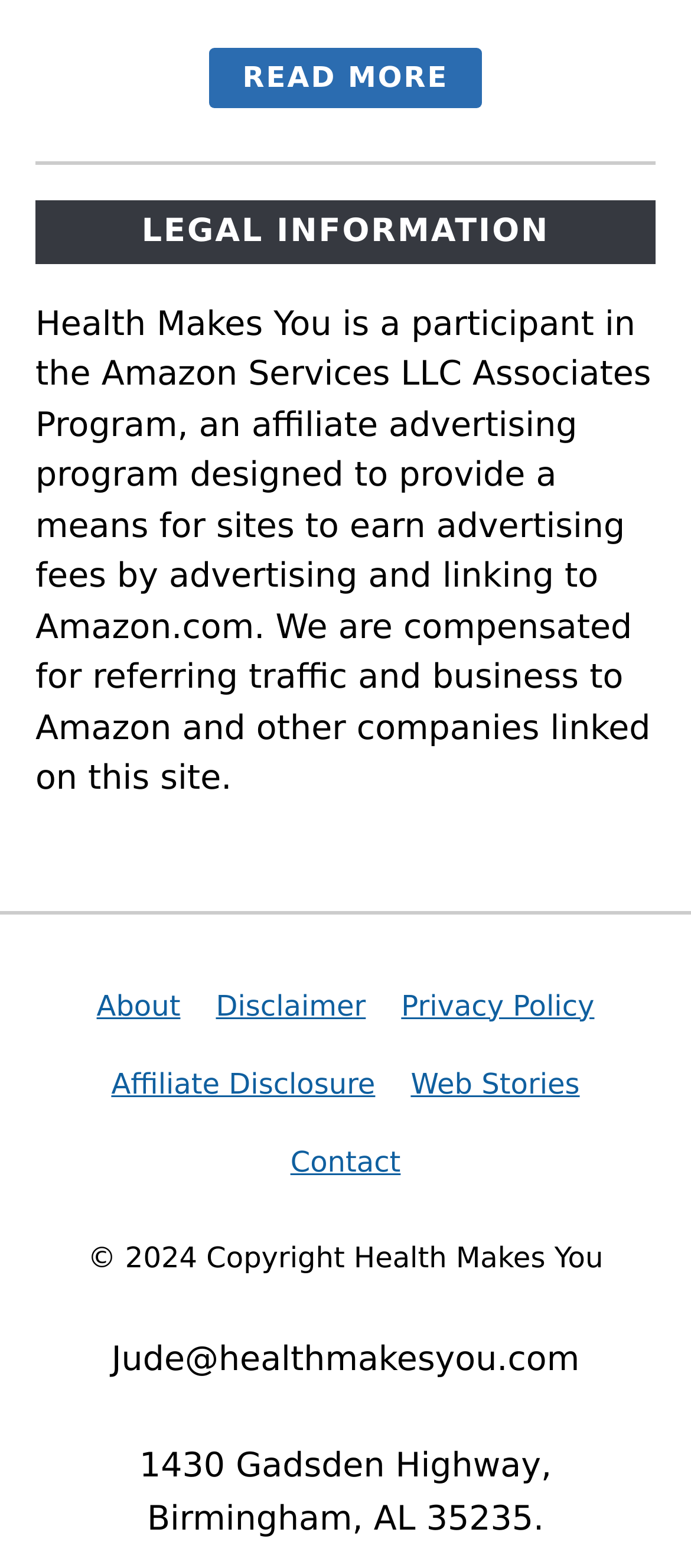What is the address of Health Makes You?
Please answer the question with as much detail and depth as you can.

The answer can be found in the StaticText element with the text '1430 Gadsden Highway, Birmingham, AL 35235.' which is located at the bottom of the webpage.